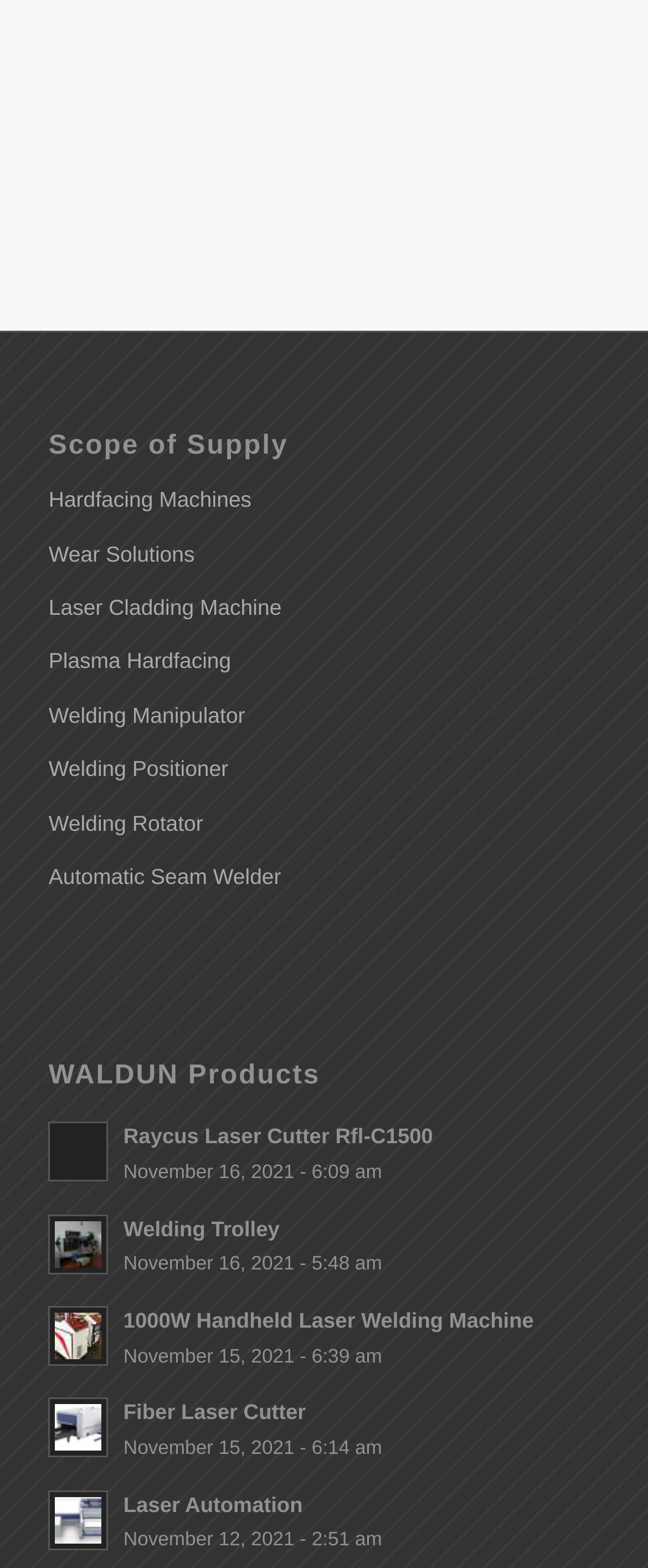Can you show the bounding box coordinates of the region to click on to complete the task described in the instruction: "Explore Fiber Laser Cutter"?

[0.075, 0.892, 0.167, 0.93]